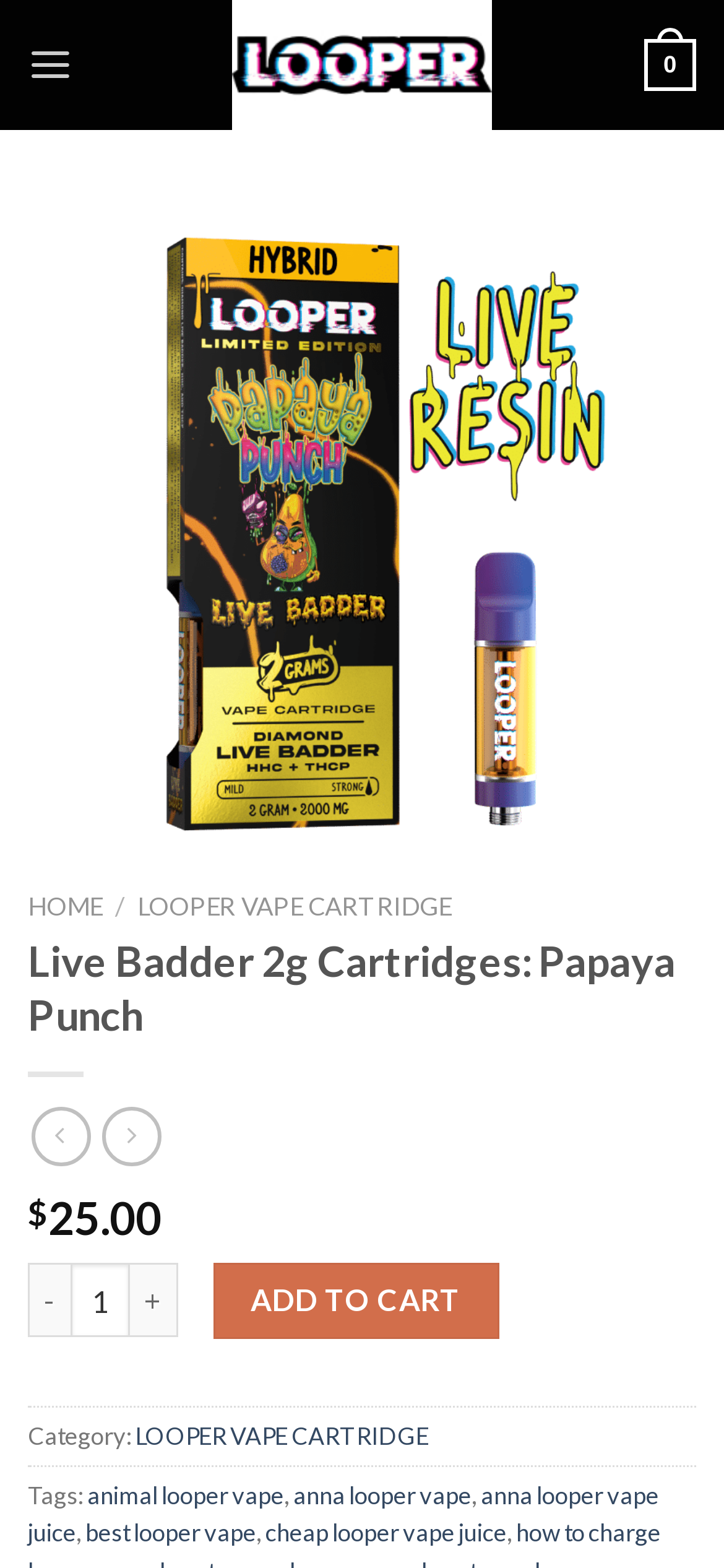Identify the bounding box coordinates of the area that should be clicked in order to complete the given instruction: "Click on LOOPER VAPE CARTRIDGE link". The bounding box coordinates should be four float numbers between 0 and 1, i.e., [left, top, right, bottom].

[0.19, 0.568, 0.623, 0.587]